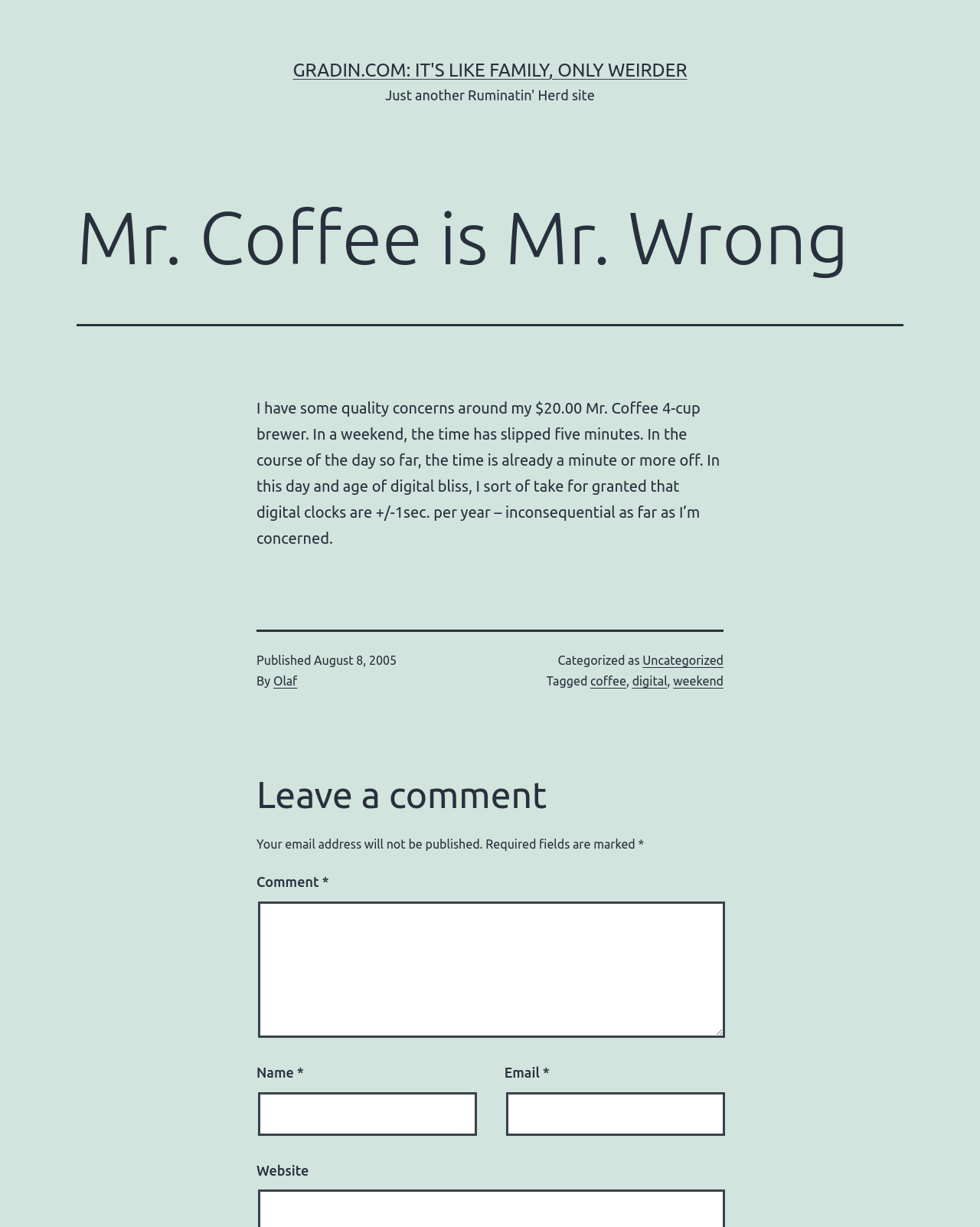Find the bounding box coordinates of the element to click in order to complete this instruction: "Enter your name". The bounding box coordinates must be four float numbers between 0 and 1, denoted as [left, top, right, bottom].

[0.263, 0.89, 0.487, 0.926]